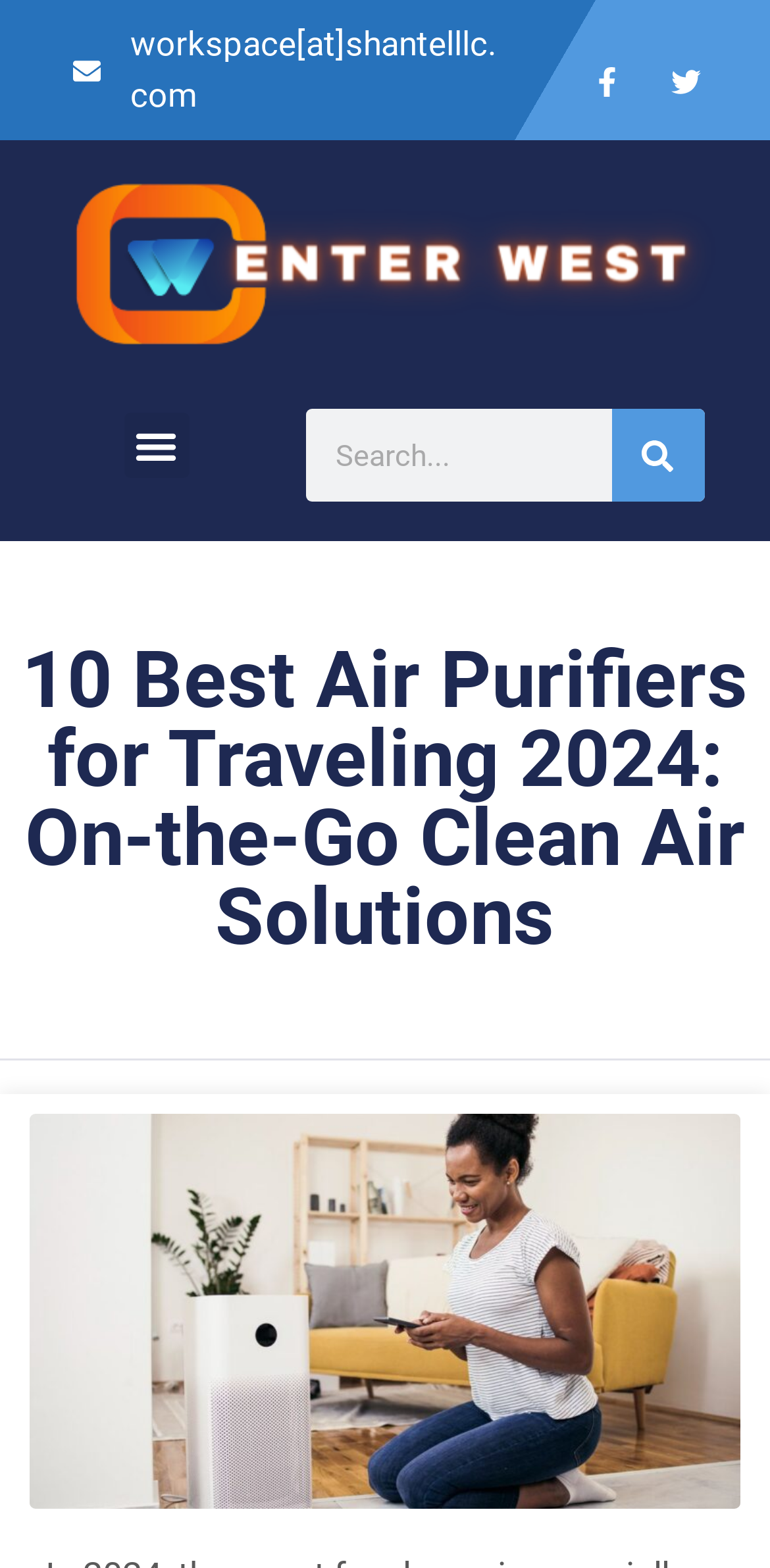Determine the bounding box coordinates in the format (top-left x, top-left y, bottom-right x, bottom-right y). Ensure all values are floating point numbers between 0 and 1. Identify the bounding box of the UI element described by: Menu

[0.16, 0.263, 0.245, 0.305]